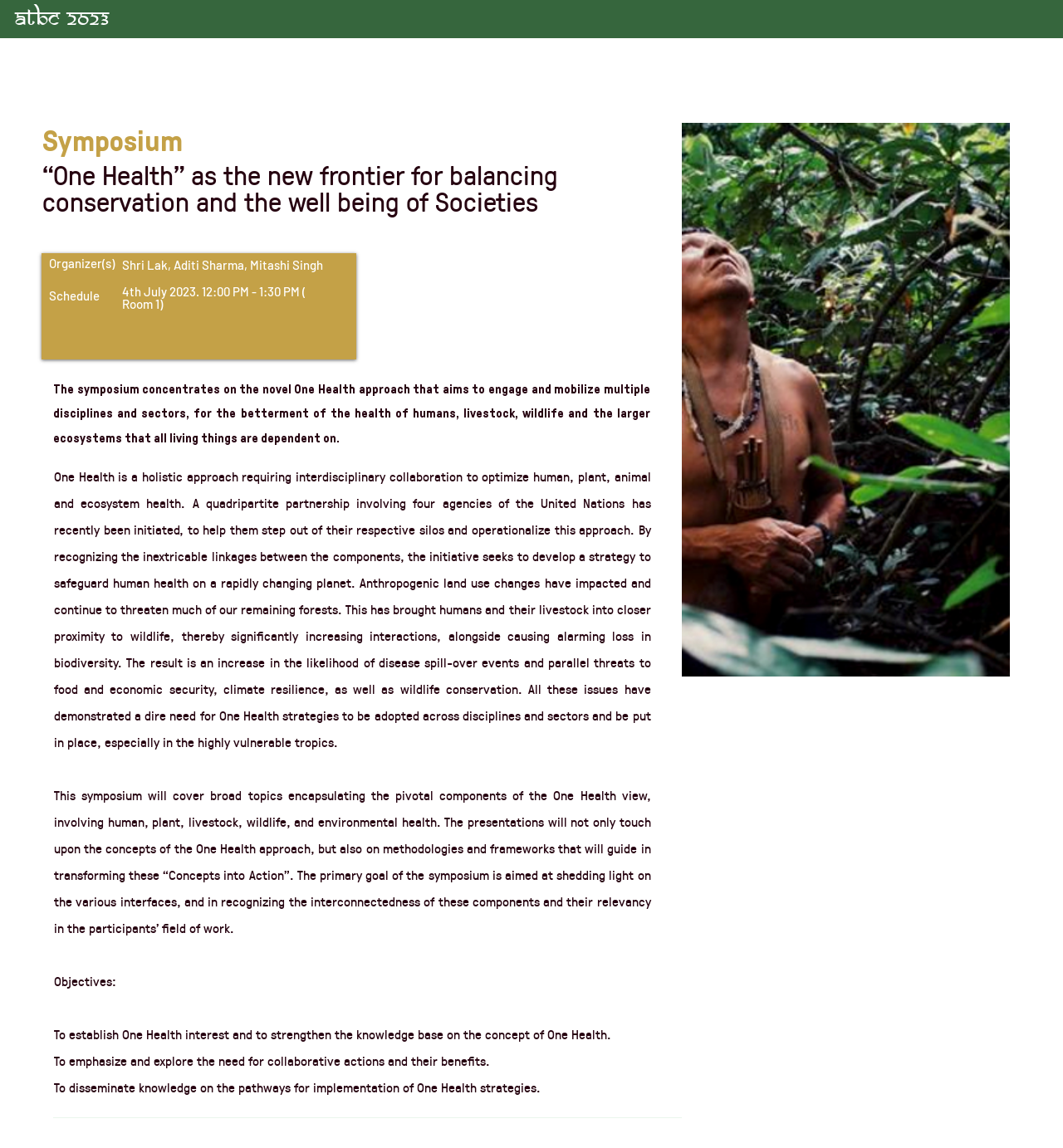Provide your answer to the question using just one word or phrase: What is the date of the symposium?

4th July 2023